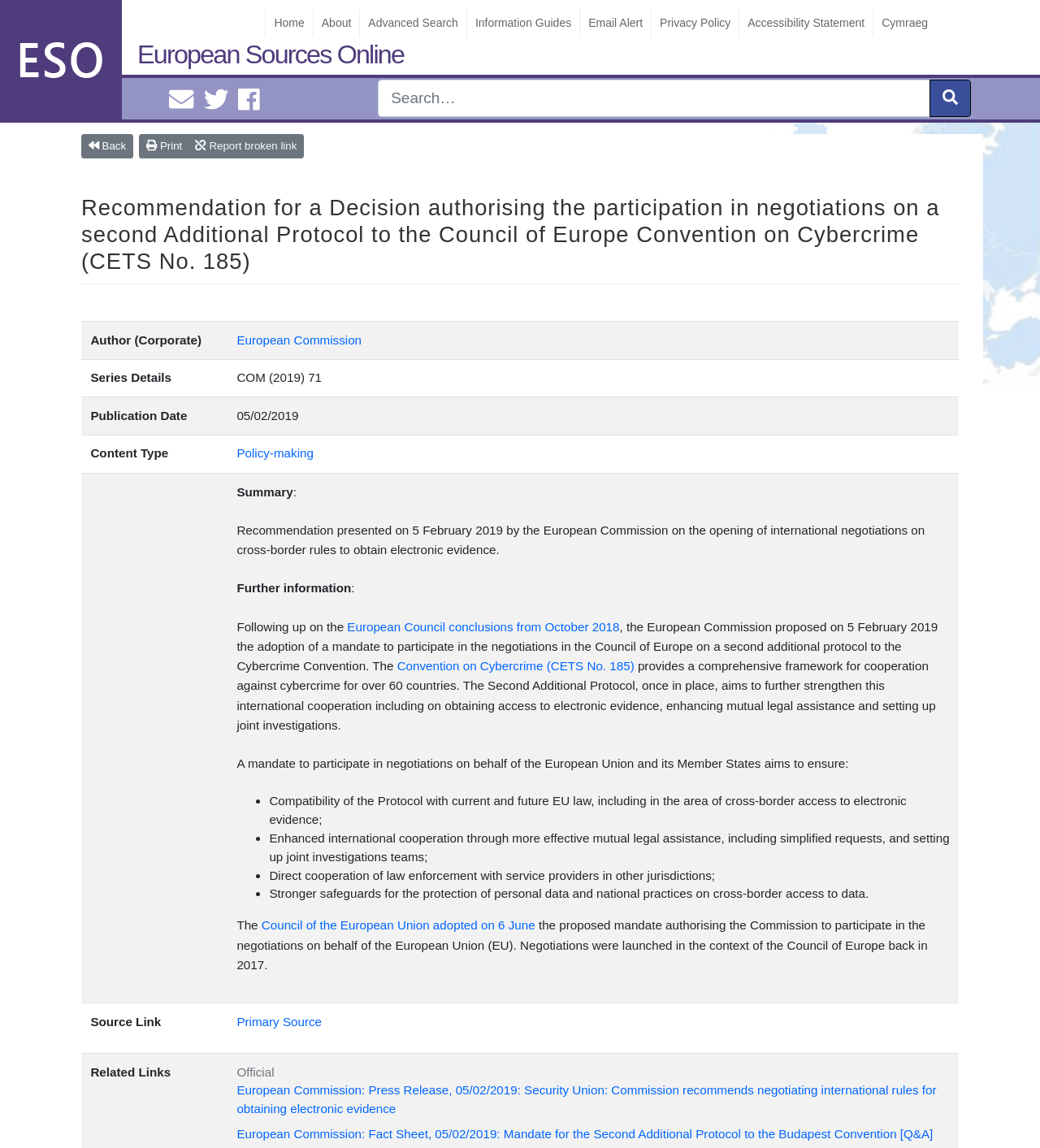Please respond to the question using a single word or phrase:
What is the name of the convention mentioned in the webpage?

Council of Europe Convention on Cybercrime